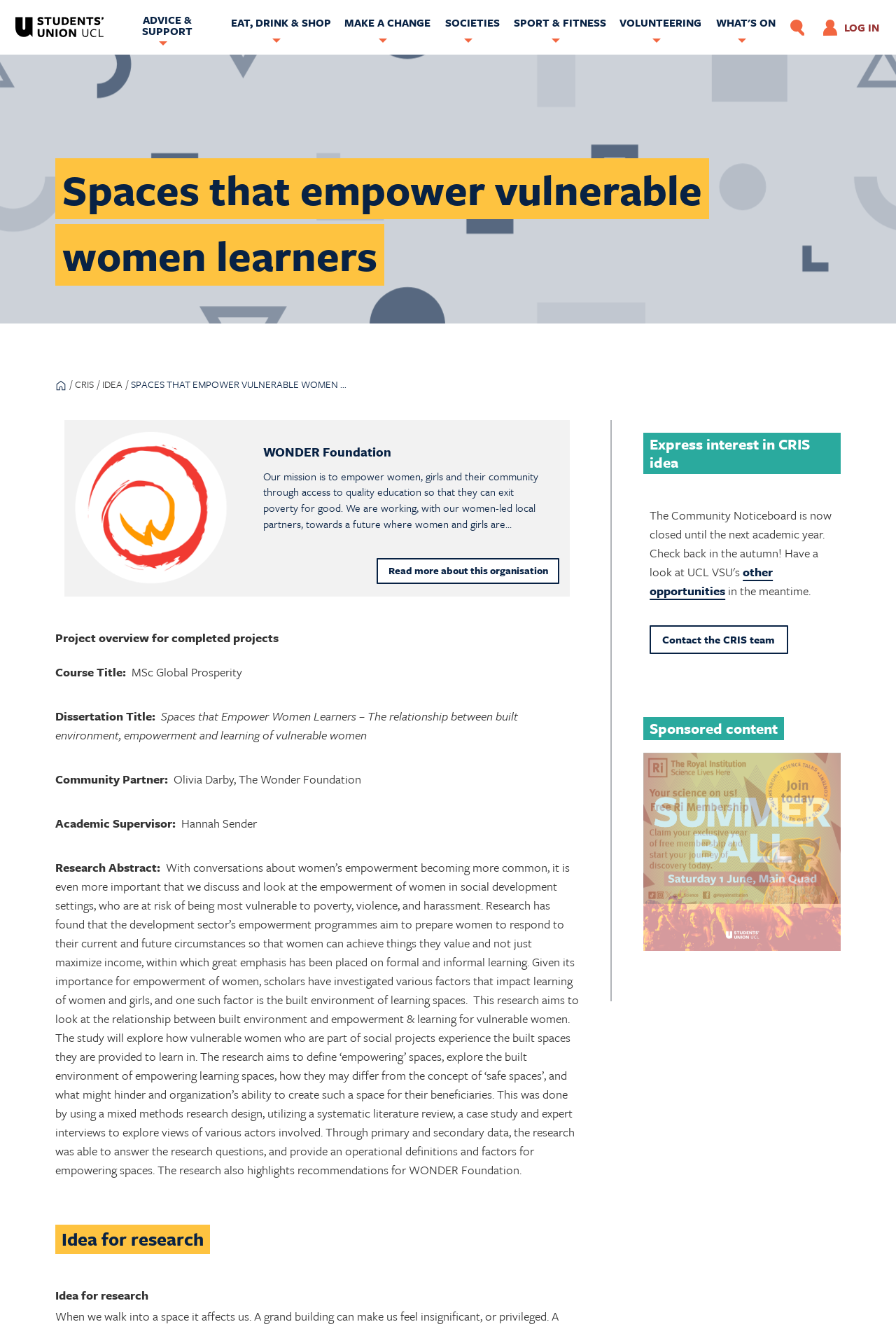Locate the bounding box coordinates of the clickable region to complete the following instruction: "Log in to the user account."

[0.91, 0.007, 0.99, 0.034]